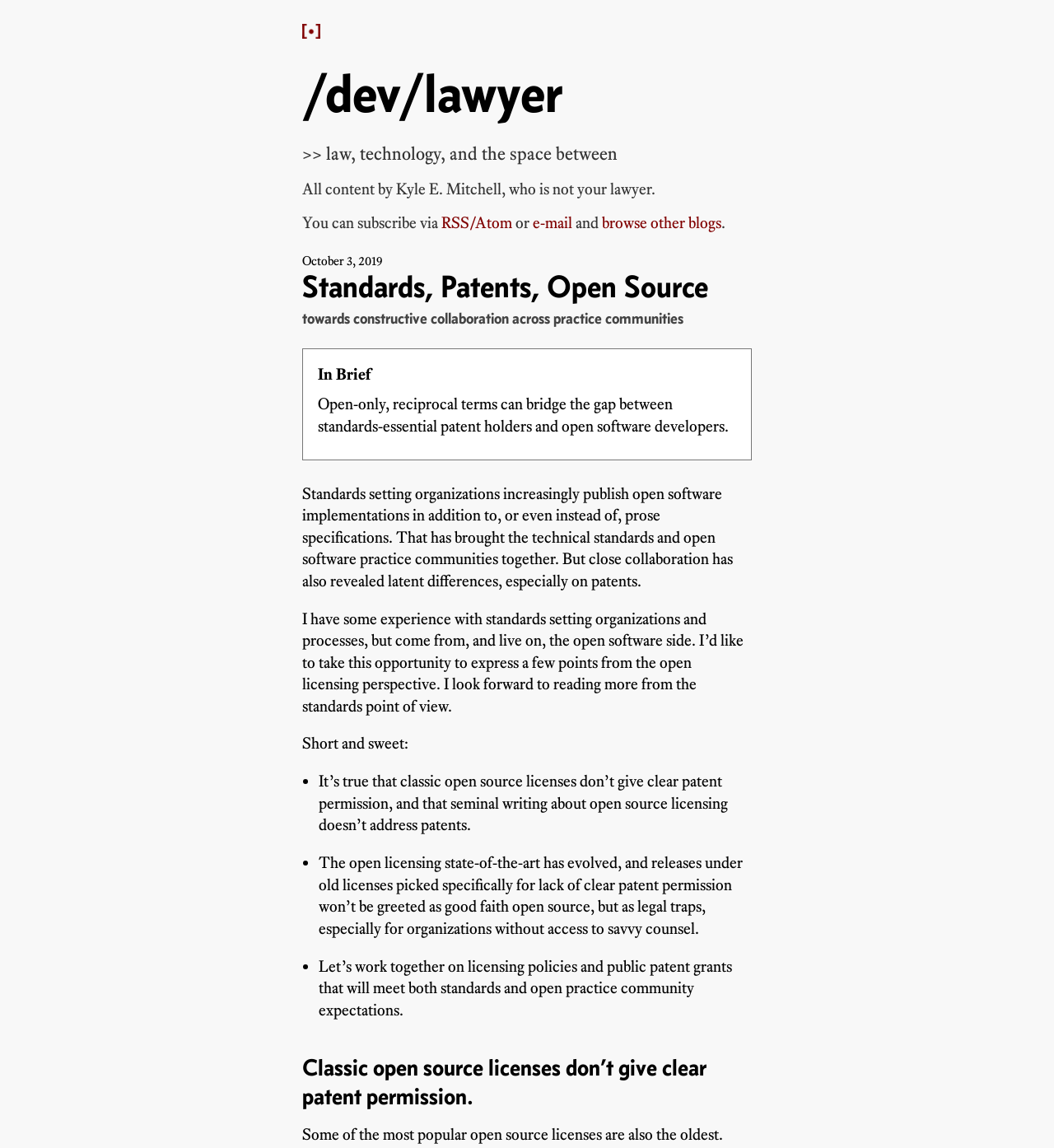How many list markers are there in the article?
Please provide a single word or phrase in response based on the screenshot.

3